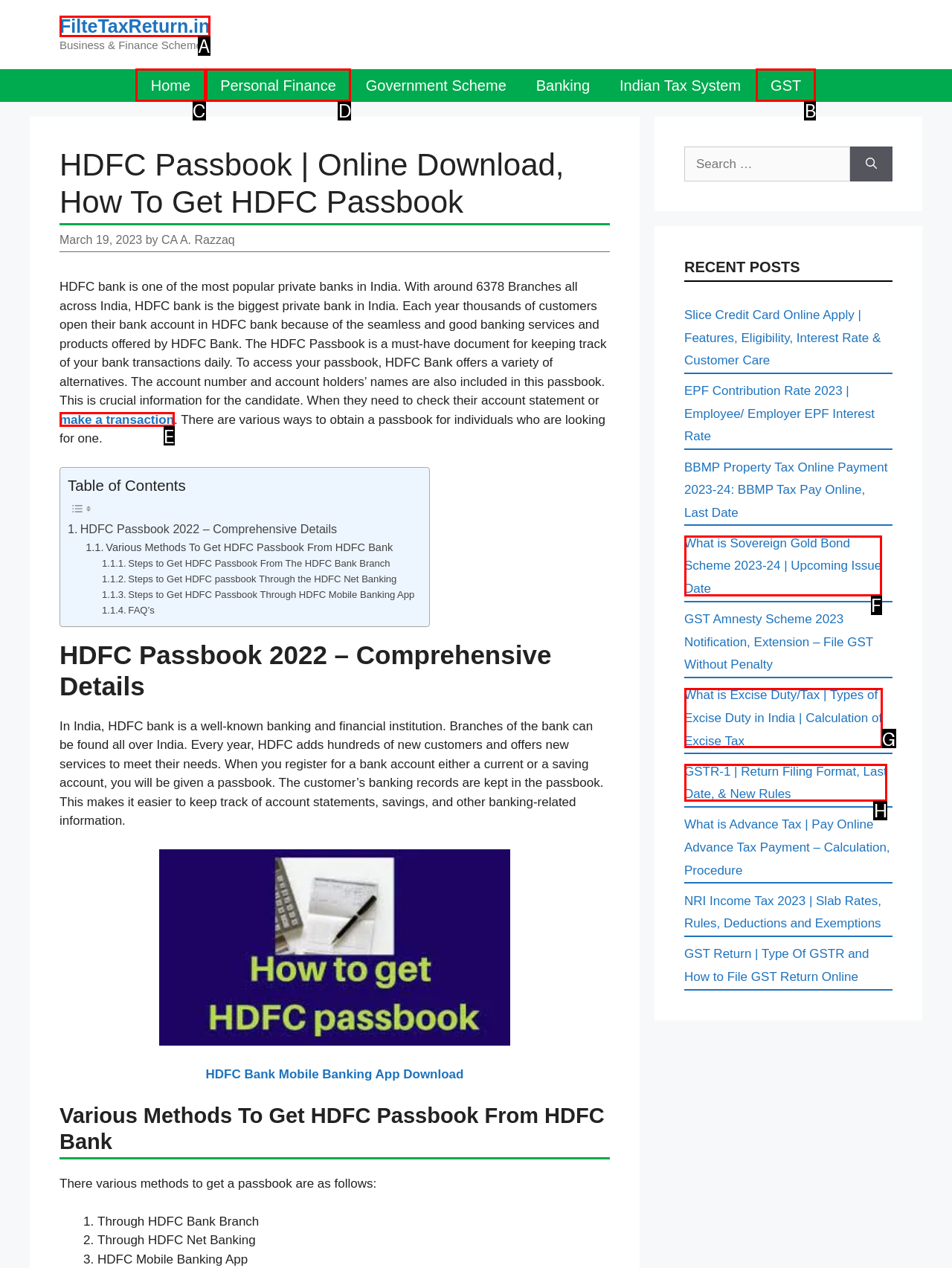Select the appropriate HTML element to click on to finish the task: Click on the 'GST' link.
Answer with the letter corresponding to the selected option.

B